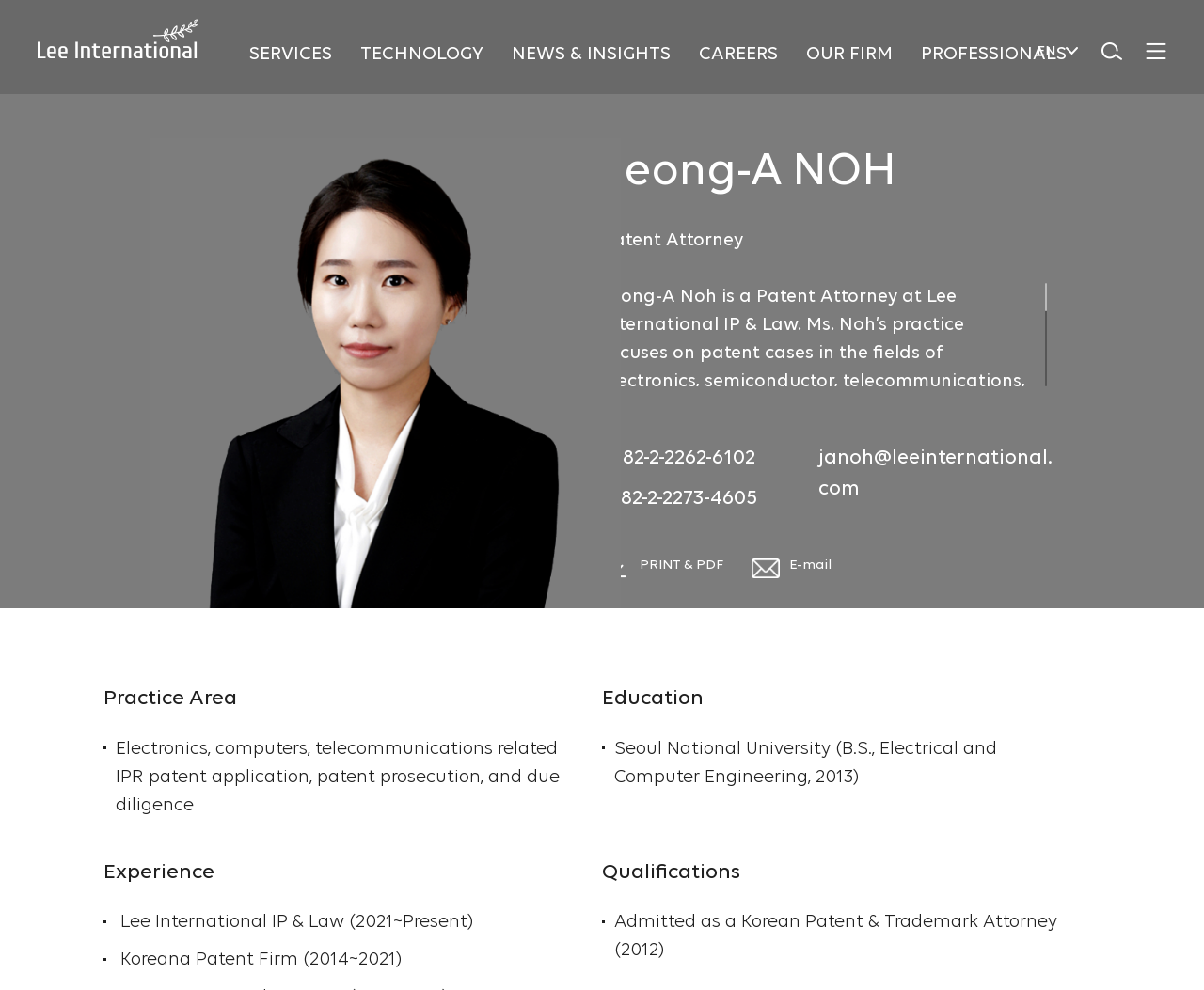Please identify the bounding box coordinates of the element's region that should be clicked to execute the following instruction: "Click the PRINT & PDF link". The bounding box coordinates must be four float numbers between 0 and 1, i.e., [left, top, right, bottom].

[0.5, 0.557, 0.601, 0.586]